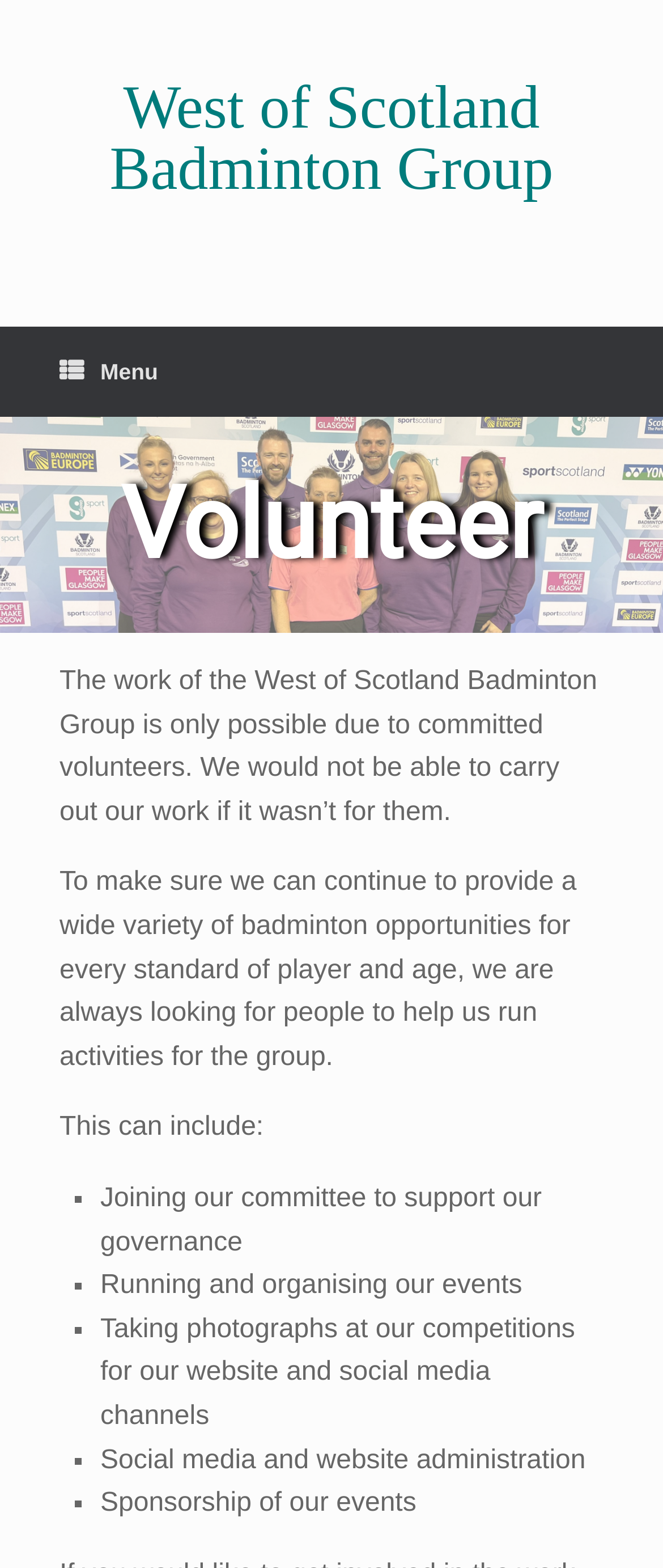Using floating point numbers between 0 and 1, provide the bounding box coordinates in the format (top-left x, top-left y, bottom-right x, bottom-right y). Locate the UI element described here: West of Scotland Badminton Group

[0.09, 0.049, 0.91, 0.127]